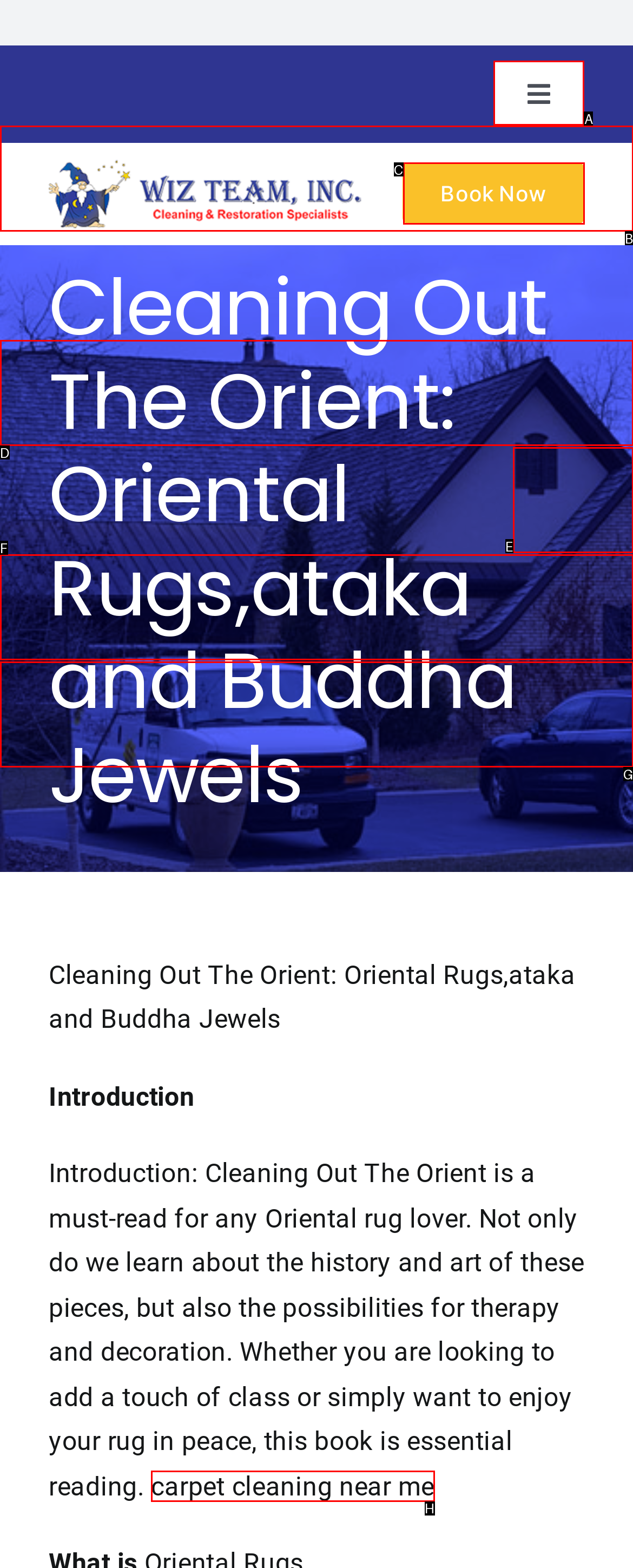Which UI element's letter should be clicked to achieve the task: Toggle the main menu
Provide the letter of the correct choice directly.

A